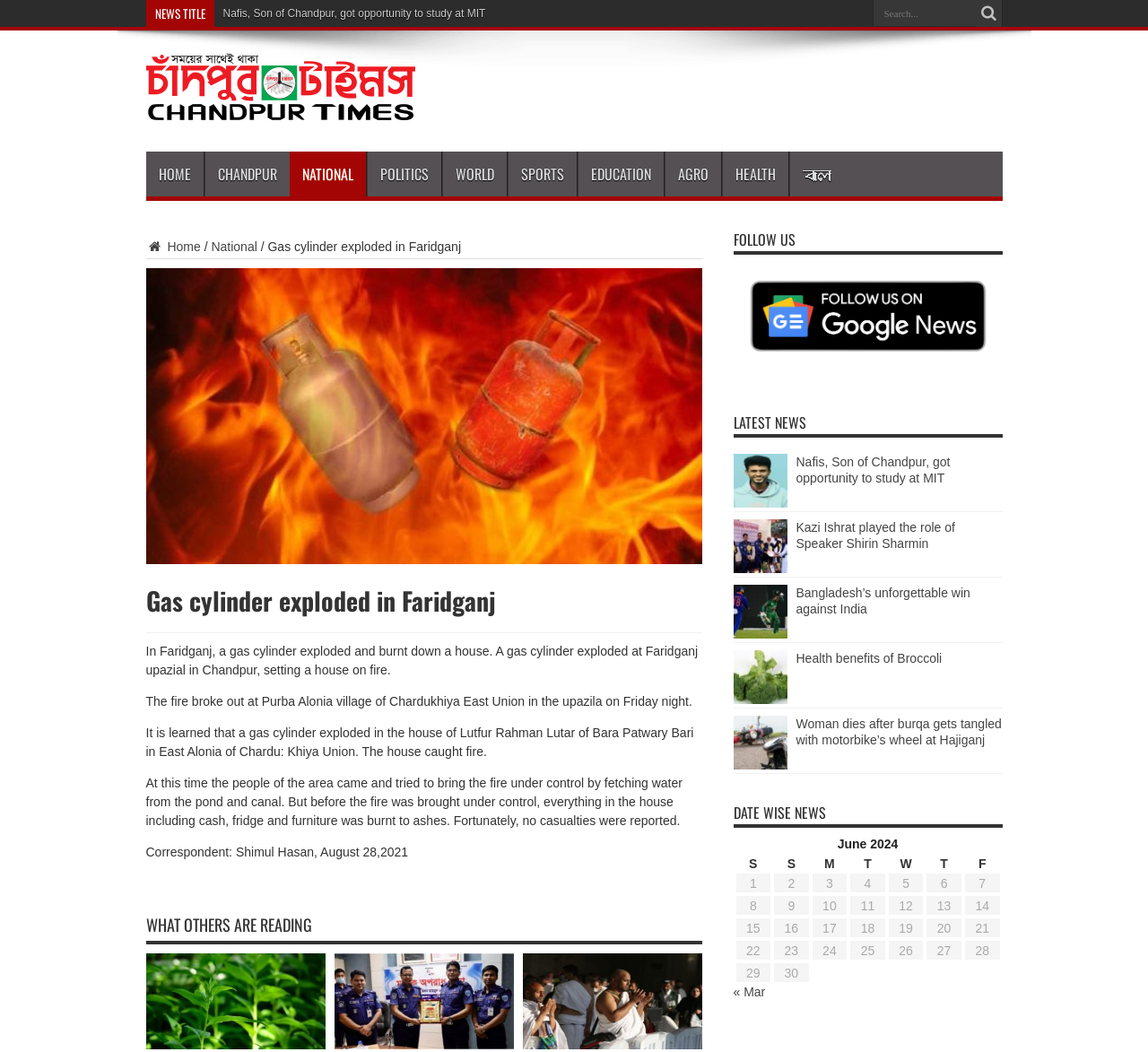Bounding box coordinates are given in the format (top-left x, top-left y, bottom-right x, bottom-right y). All values should be floating point numbers between 0 and 1. Provide the bounding box coordinate for the UI element described as: Bangladesh’s unforgettable win against India

[0.693, 0.556, 0.845, 0.585]